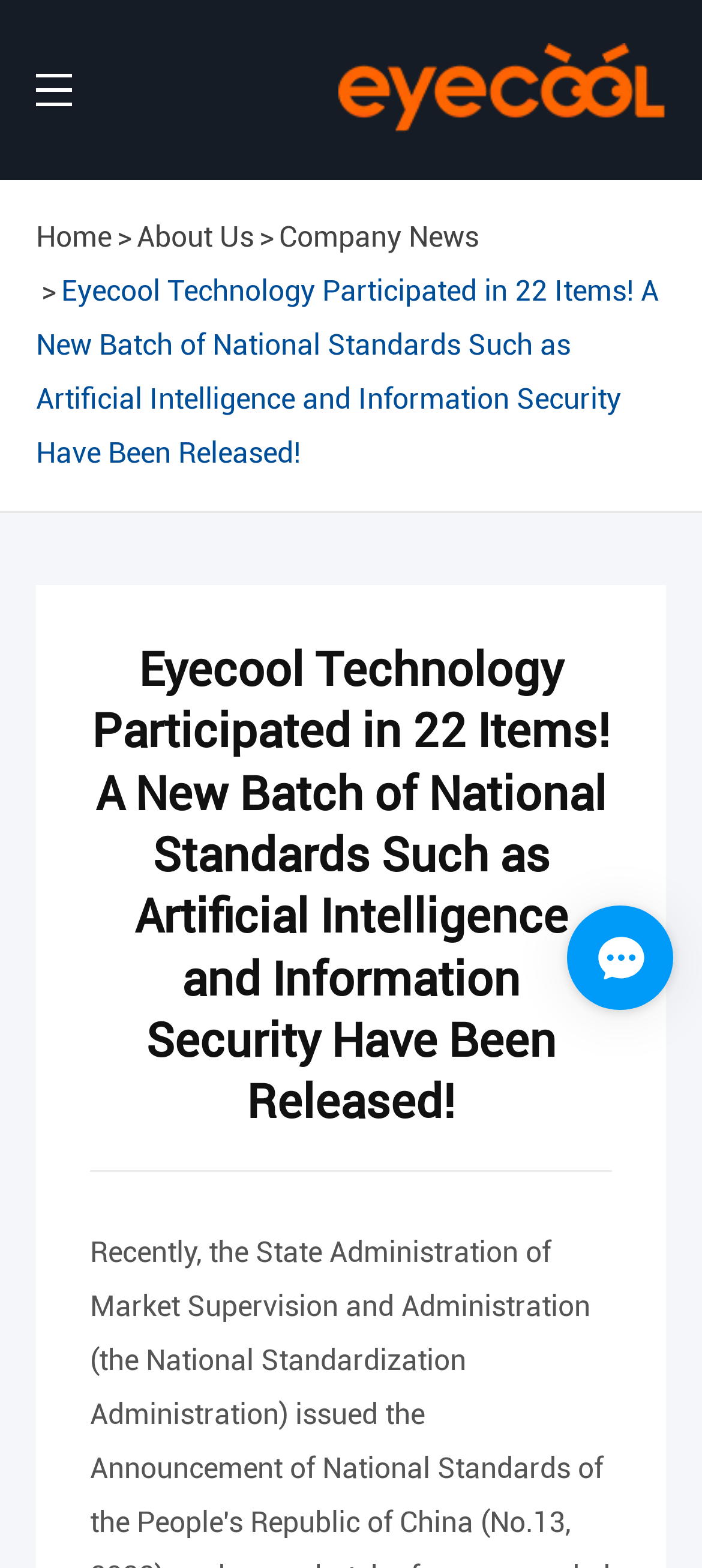Detail the various sections and features of the webpage.

The webpage is about Eyecool Technology Co., Ltd. and its participation in national standards. At the top of the page, there is a logo image of the company, accompanied by a link to the company's homepage. Below the logo, there is a navigation menu with four links: "Home", "About Us", "Company News", and the title of the current page, which is also a link.

The main content of the page is a news article with a heading that reads "Eyecool Technology Participated in 22 Items! A New Batch of National Standards Such as Artificial Intelligence and Information Security Have Been Released!". The heading is centered near the top of the page.

There is also a smaller image on the page, located near the top-right corner, which appears to be a decorative element.